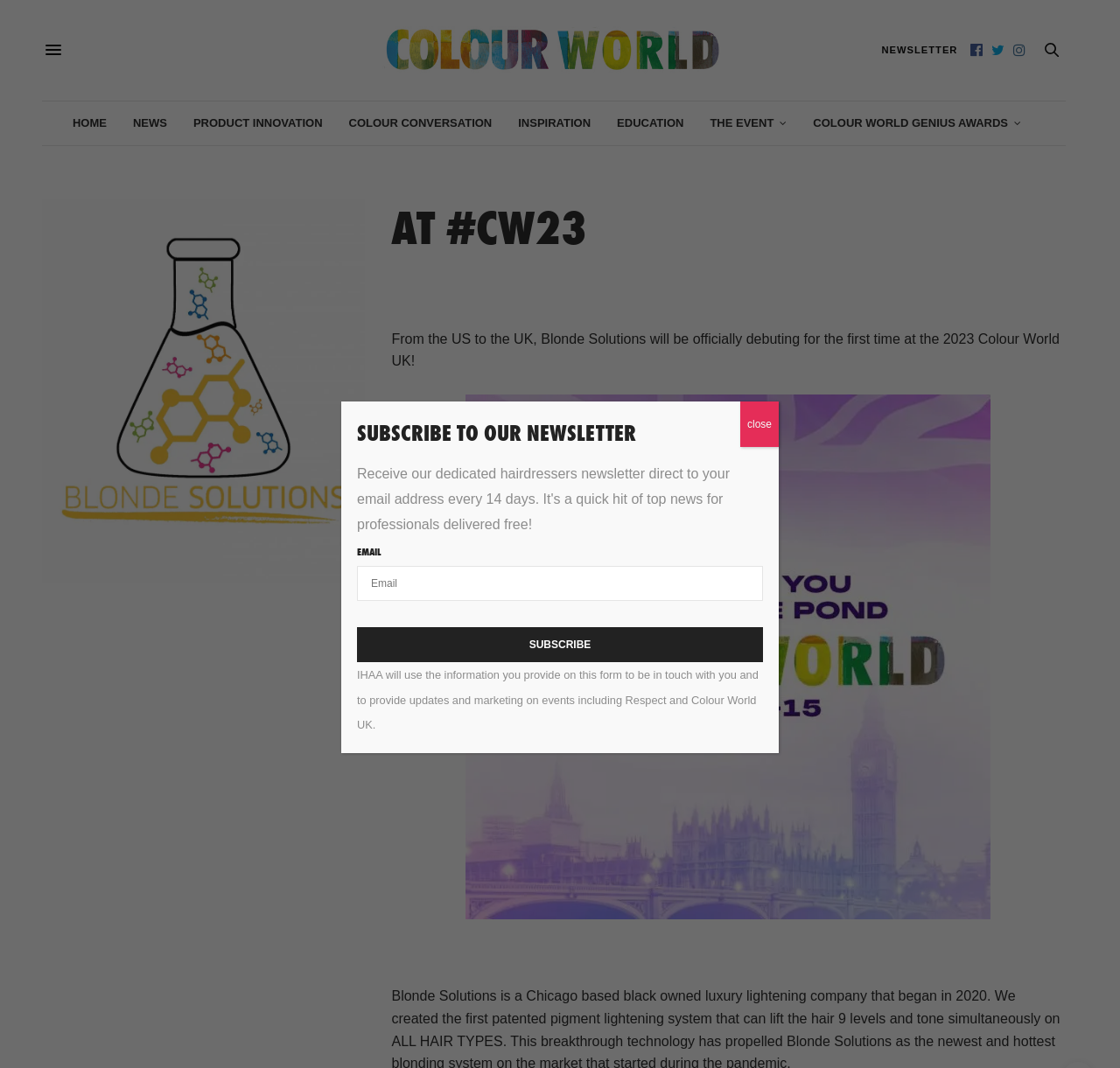Identify the bounding box coordinates of the area you need to click to perform the following instruction: "Subscribe to the newsletter".

[0.319, 0.571, 0.681, 0.604]